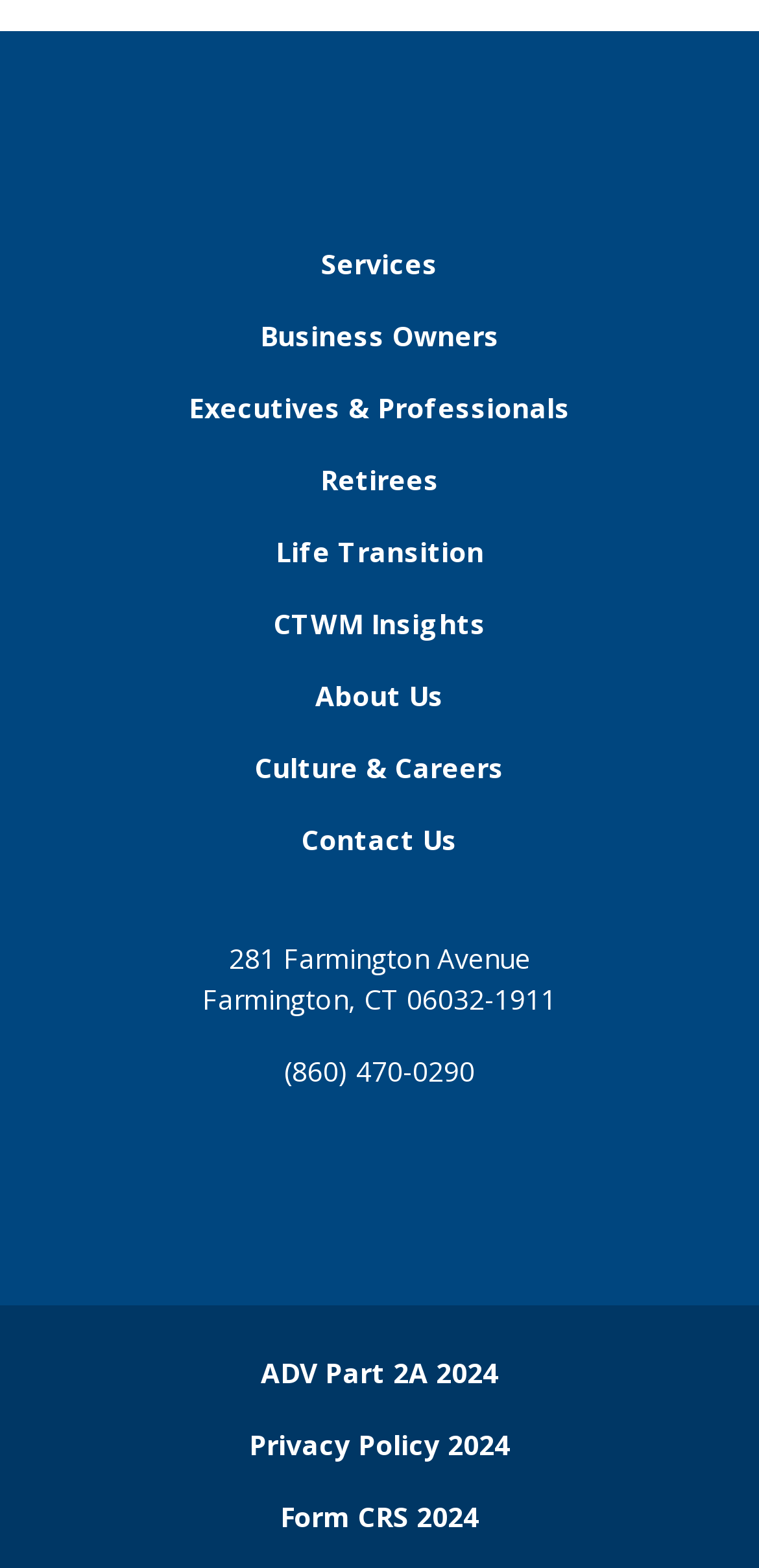Determine the bounding box coordinates of the clickable region to follow the instruction: "Click on Services".

[0.403, 0.145, 0.597, 0.191]